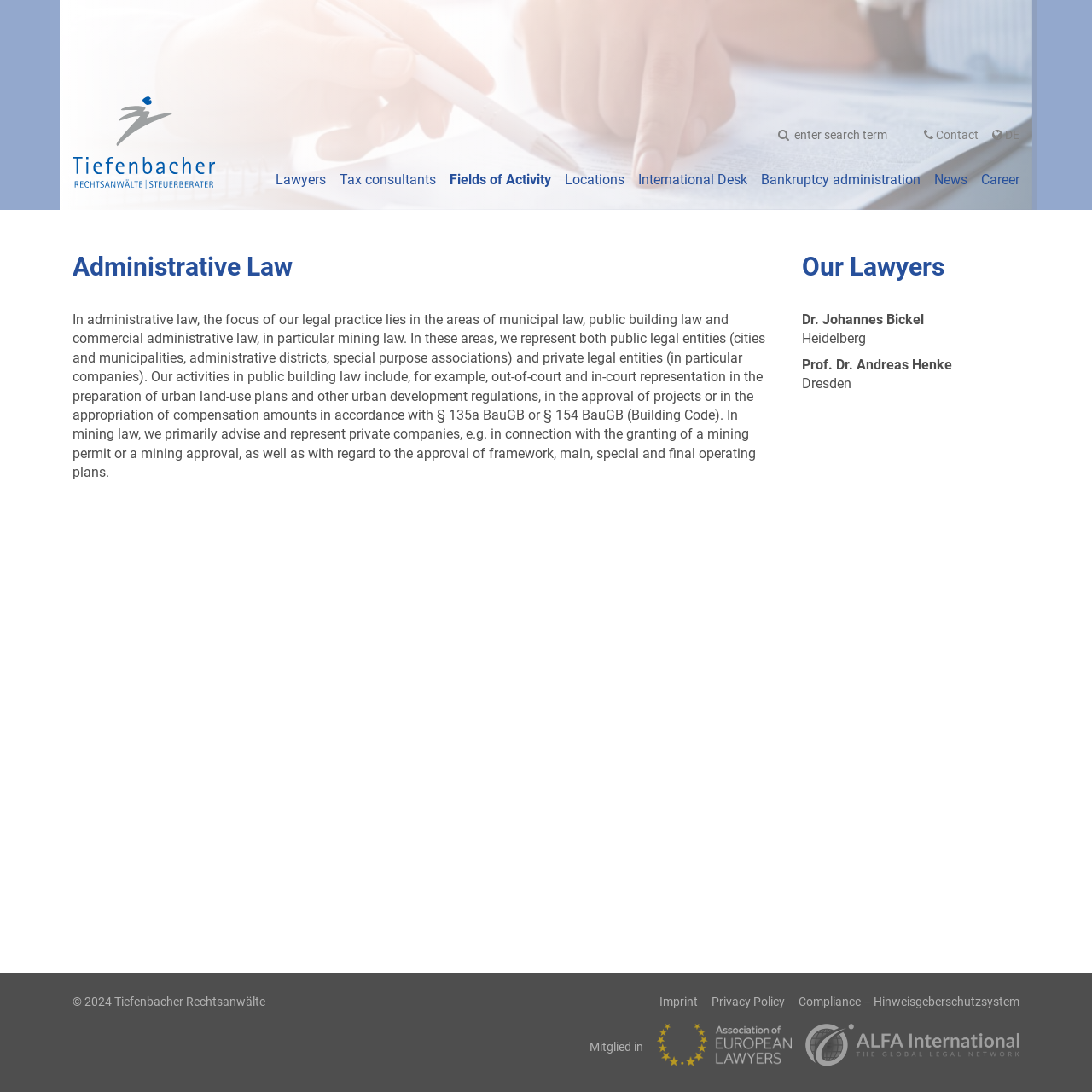Pinpoint the bounding box coordinates of the clickable element needed to complete the instruction: "View lawyers". The coordinates should be provided as four float numbers between 0 and 1: [left, top, right, bottom].

[0.252, 0.156, 0.298, 0.174]